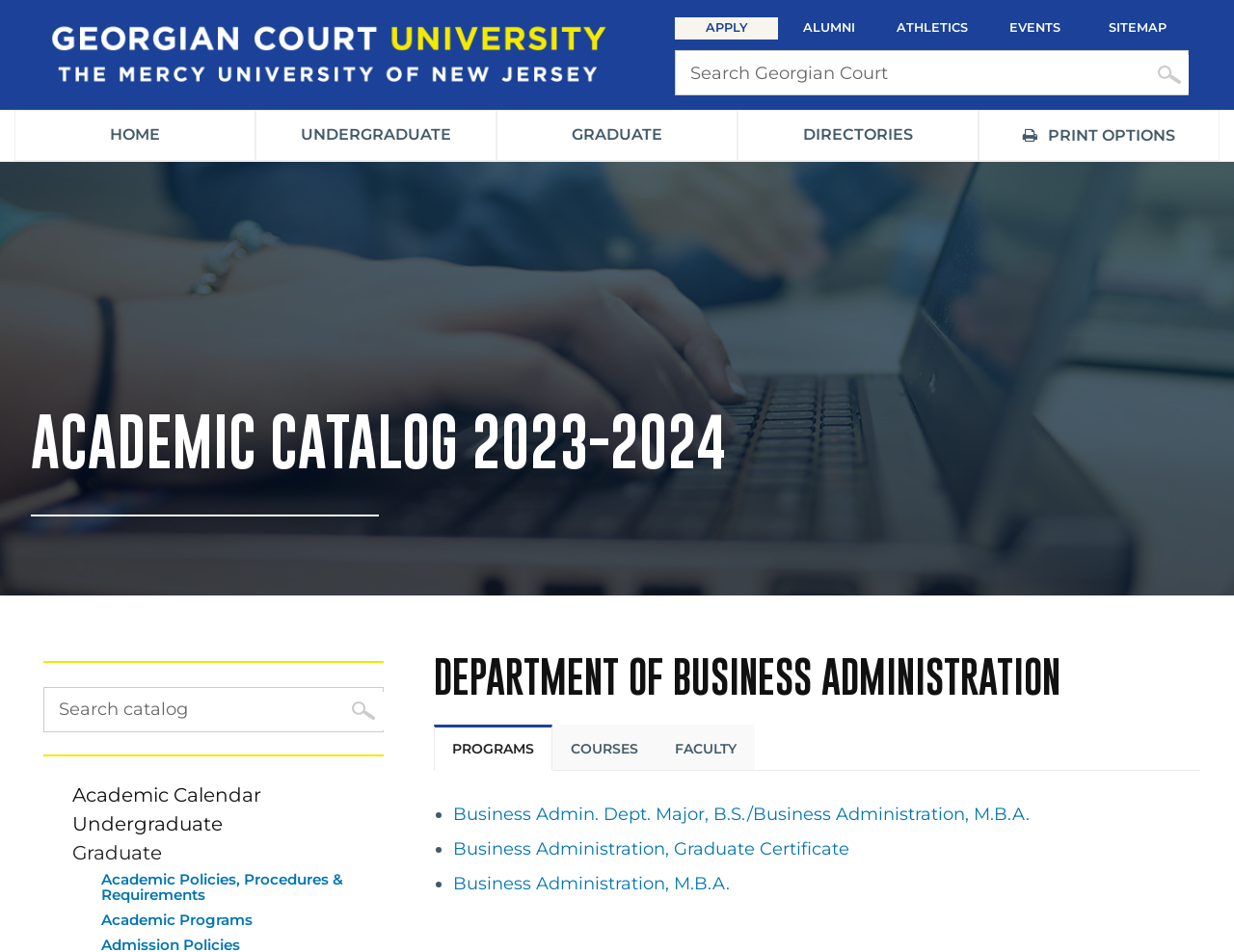Please predict the bounding box coordinates of the element's region where a click is necessary to complete the following instruction: "Read the blog about 'What is the standard lighting for a theatre?'". The coordinates should be represented by four float numbers between 0 and 1, i.e., [left, top, right, bottom].

None